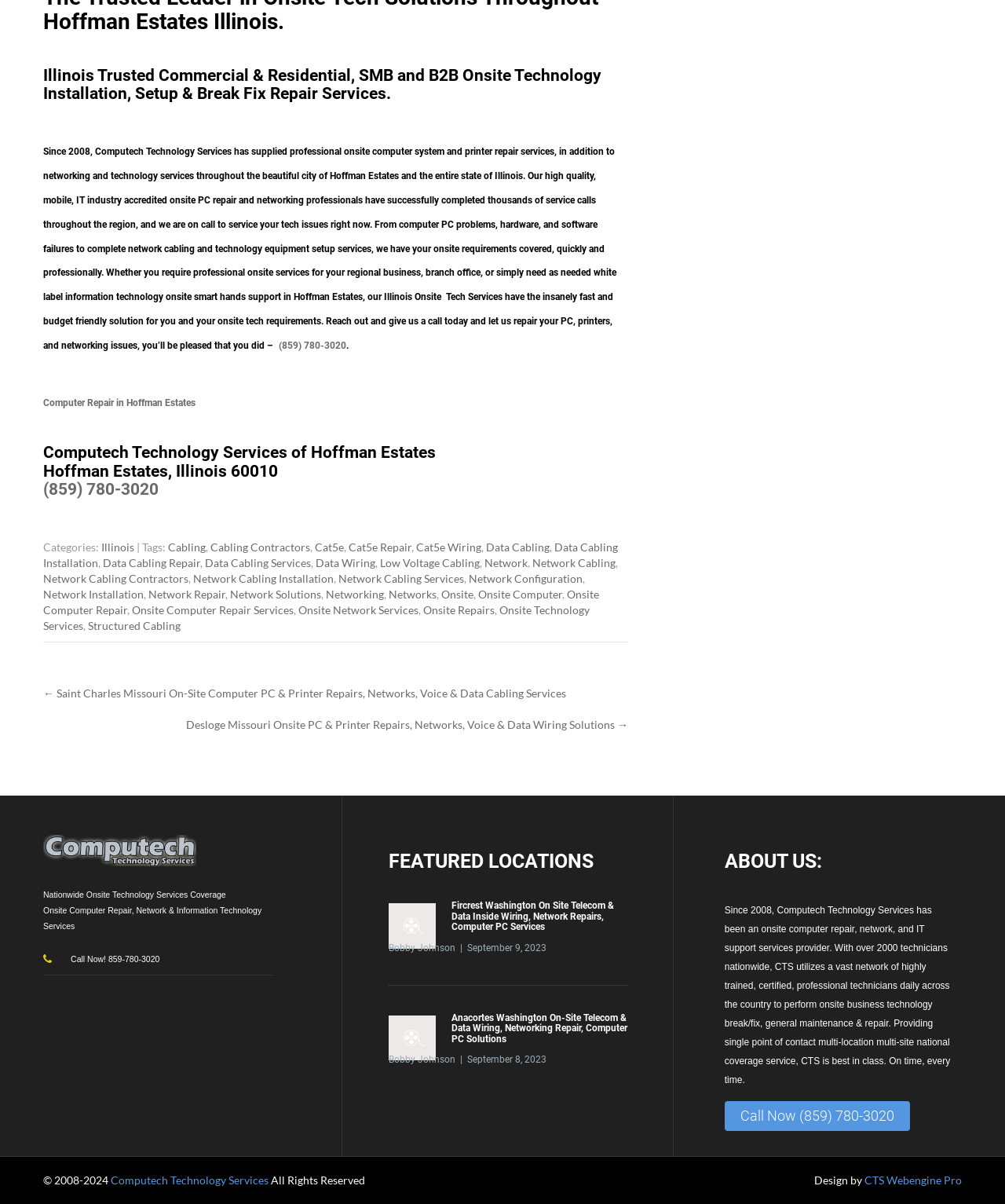Please identify the bounding box coordinates of the clickable element to fulfill the following instruction: "Click on the link to Computer Repair in Hoffman Estates". The coordinates should be four float numbers between 0 and 1, i.e., [left, top, right, bottom].

[0.043, 0.33, 0.195, 0.339]